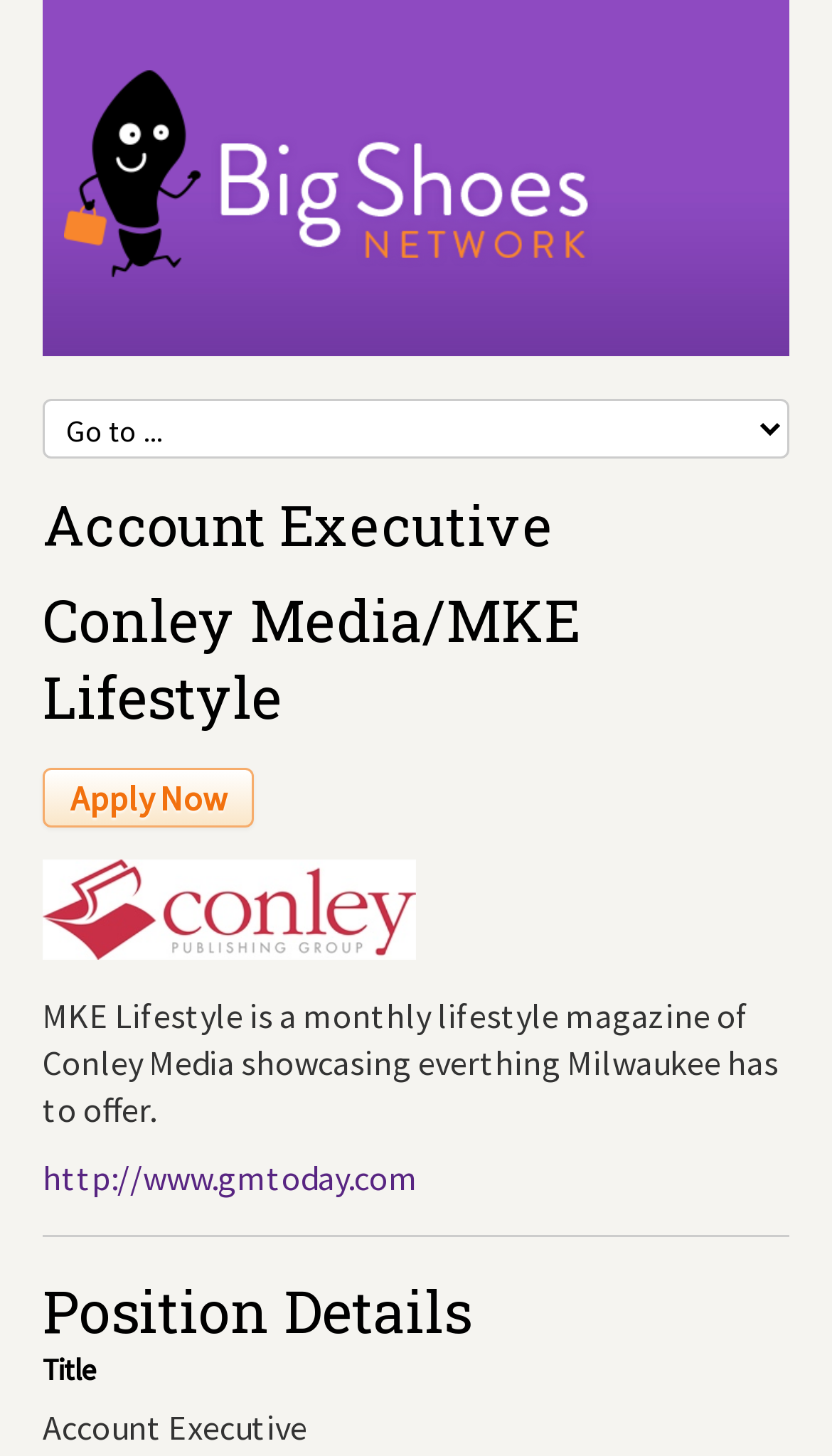What is the purpose of the 'Apply Now' button?
Using the visual information from the image, give a one-word or short-phrase answer.

To apply for the job